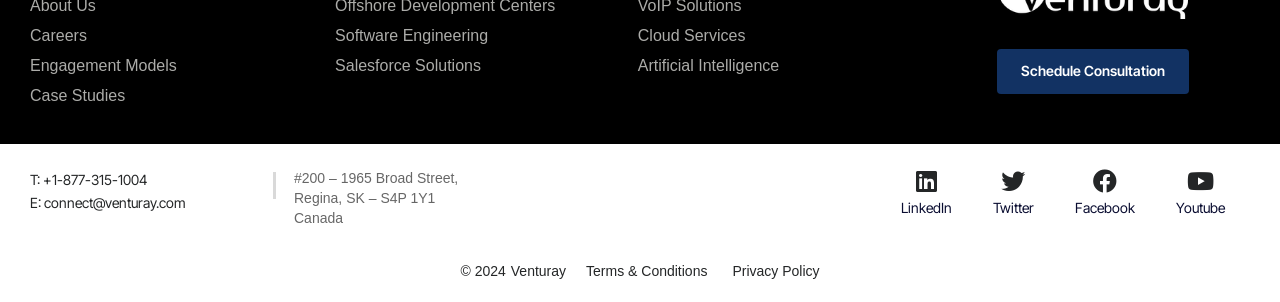Answer the question with a single word or phrase: 
What is the company's name?

Venturay